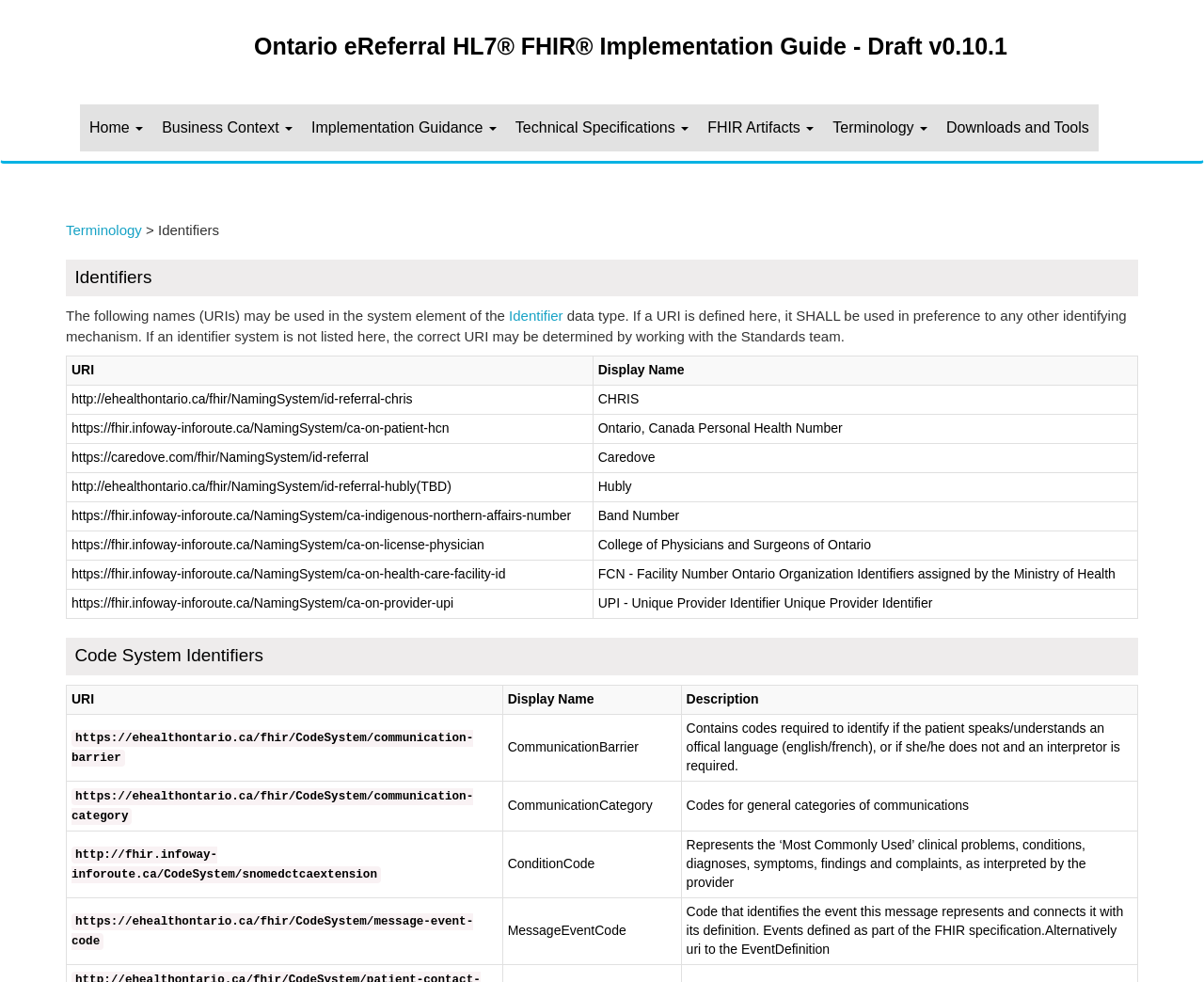Could you provide the bounding box coordinates for the portion of the screen to click to complete this instruction: "Click on the 'Downloads and Tools' link"?

[0.778, 0.107, 0.912, 0.154]